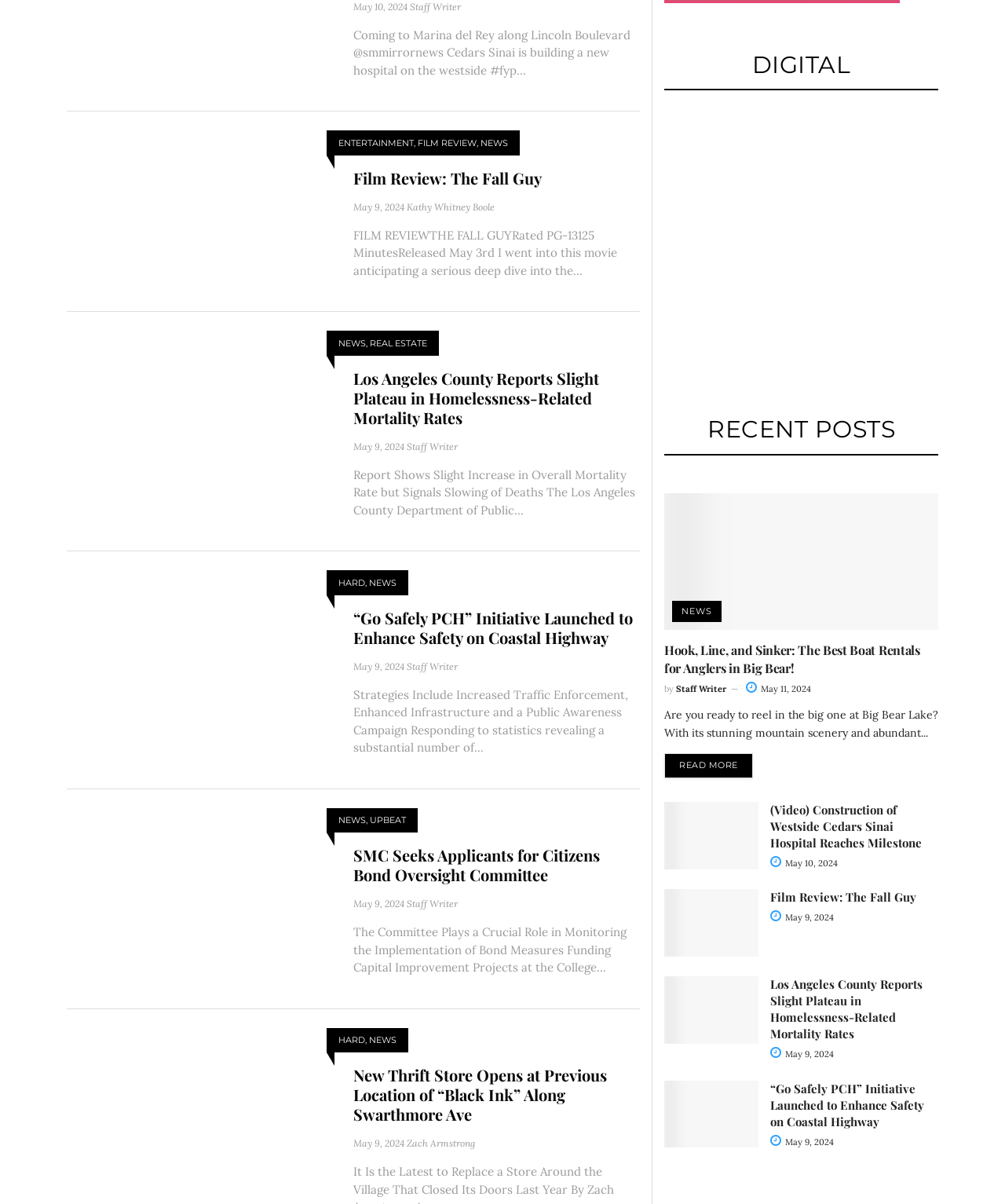Specify the bounding box coordinates of the region I need to click to perform the following instruction: "Check 'Los Angeles County Reports Slight Plateau in Homelessness-Related Mortality Rates' news". The coordinates must be four float numbers in the range of 0 to 1, i.e., [left, top, right, bottom].

[0.352, 0.306, 0.637, 0.355]